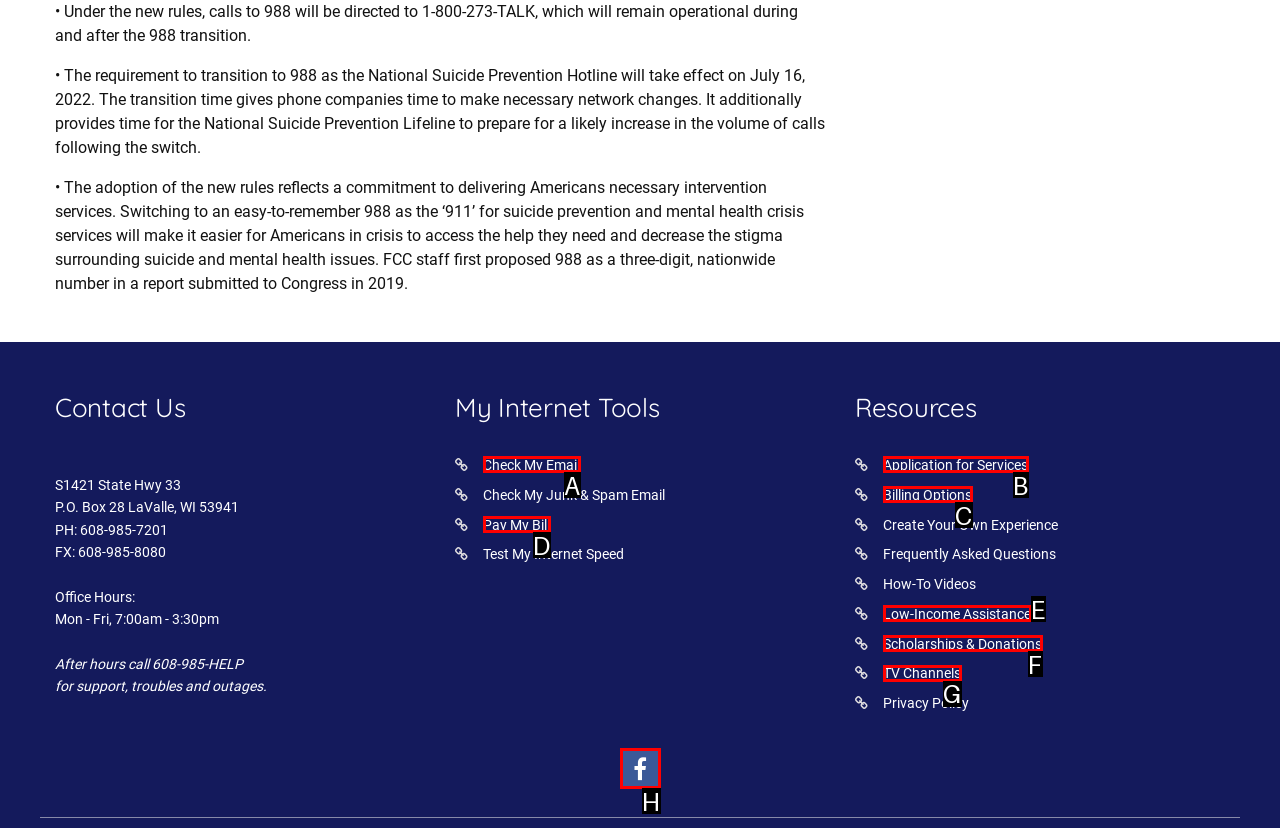From the provided options, which letter corresponds to the element described as: title="Facebook"
Answer with the letter only.

H